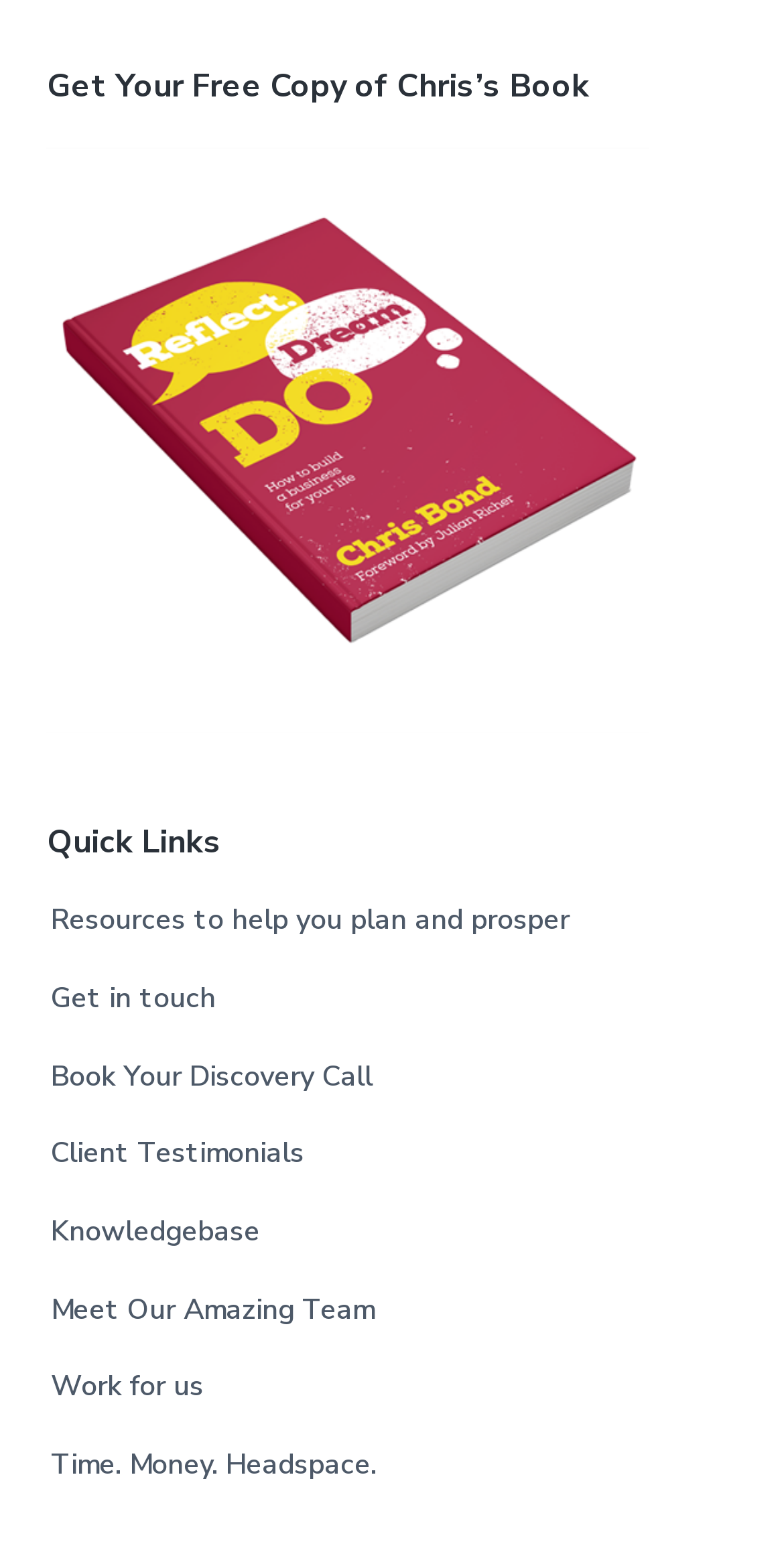What is the purpose of the 'Book Your Discovery Call' link?
Look at the image and respond with a one-word or short phrase answer.

Schedule a call